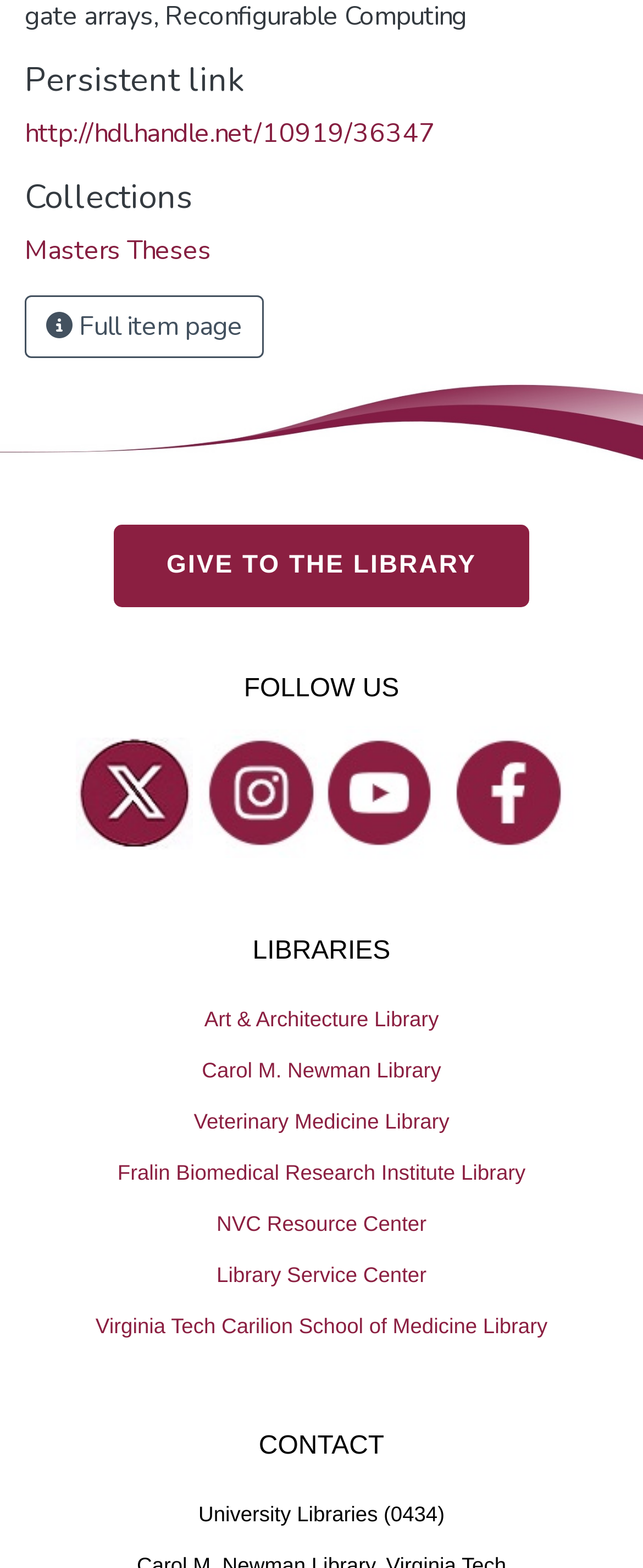Determine the bounding box coordinates for the region that must be clicked to execute the following instruction: "Follow on Twitter".

[0.145, 0.48, 0.273, 0.532]